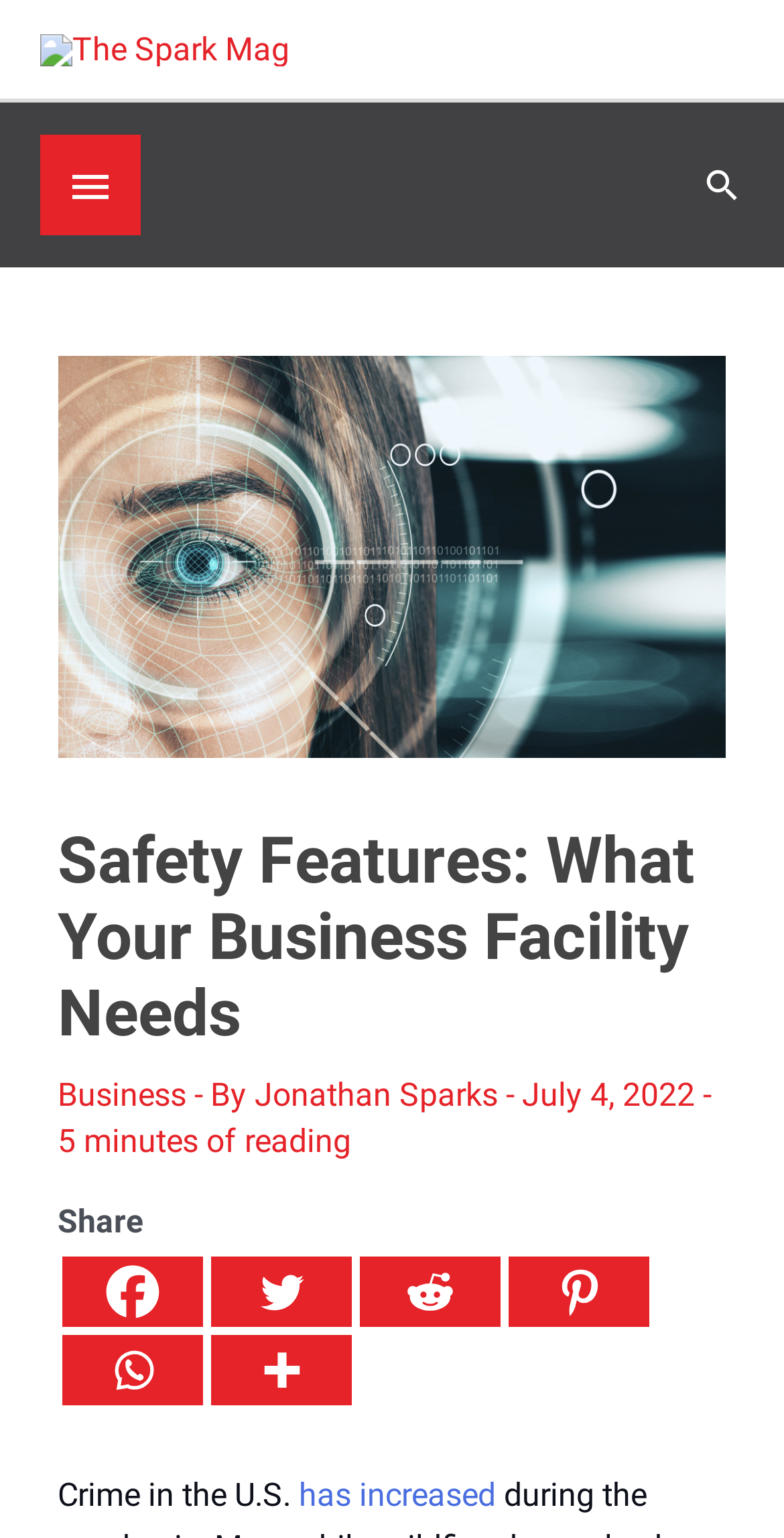What is the topic of the article?
Kindly answer the question with as much detail as you can.

The topic of the article can be inferred from the heading 'Safety Features: What Your Business Facility Needs' which is located below the image of an eye tracking device.